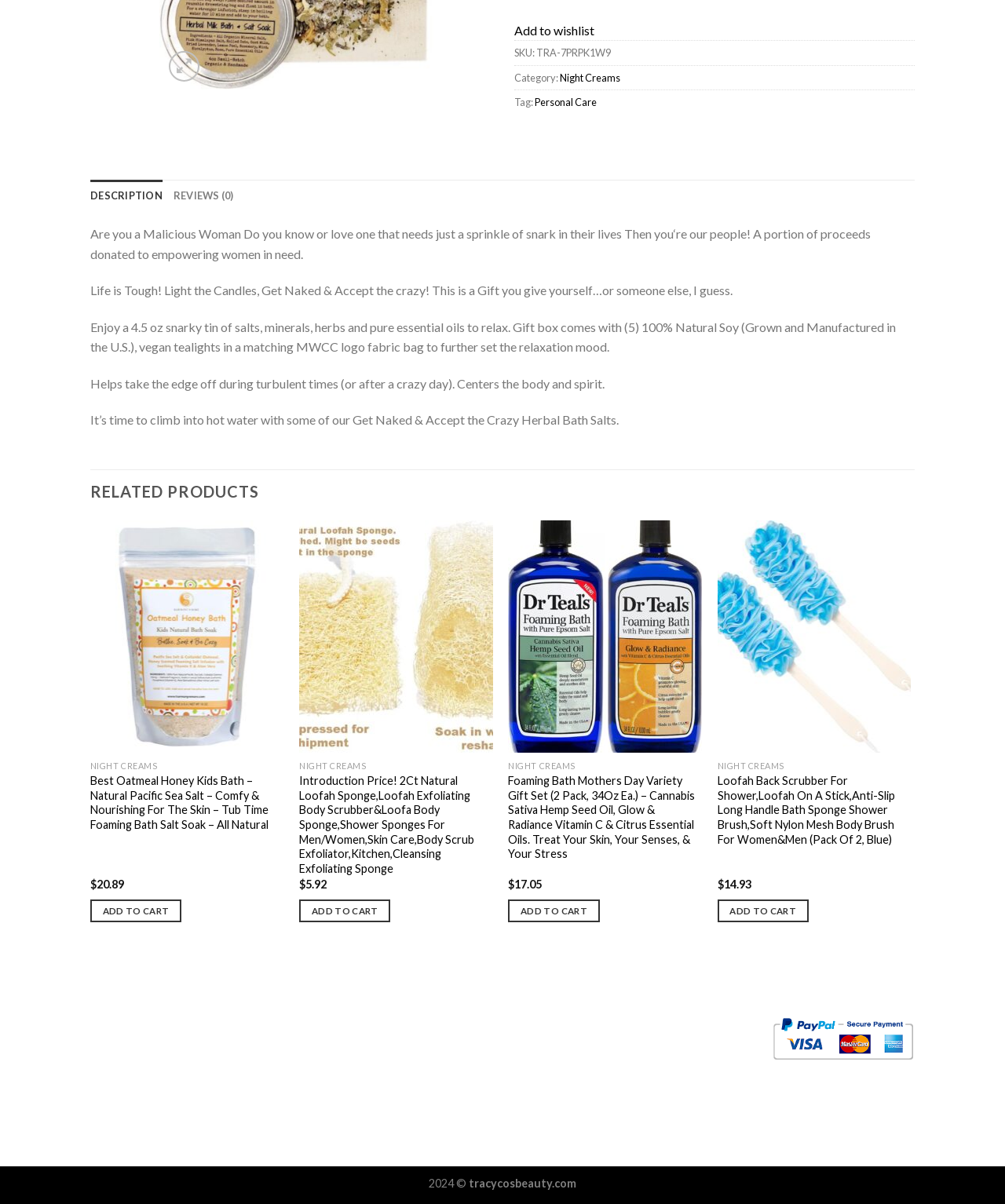Extract the bounding box coordinates for the HTML element that matches this description: "Contact Us". The coordinates should be four float numbers between 0 and 1, i.e., [left, top, right, bottom].

None